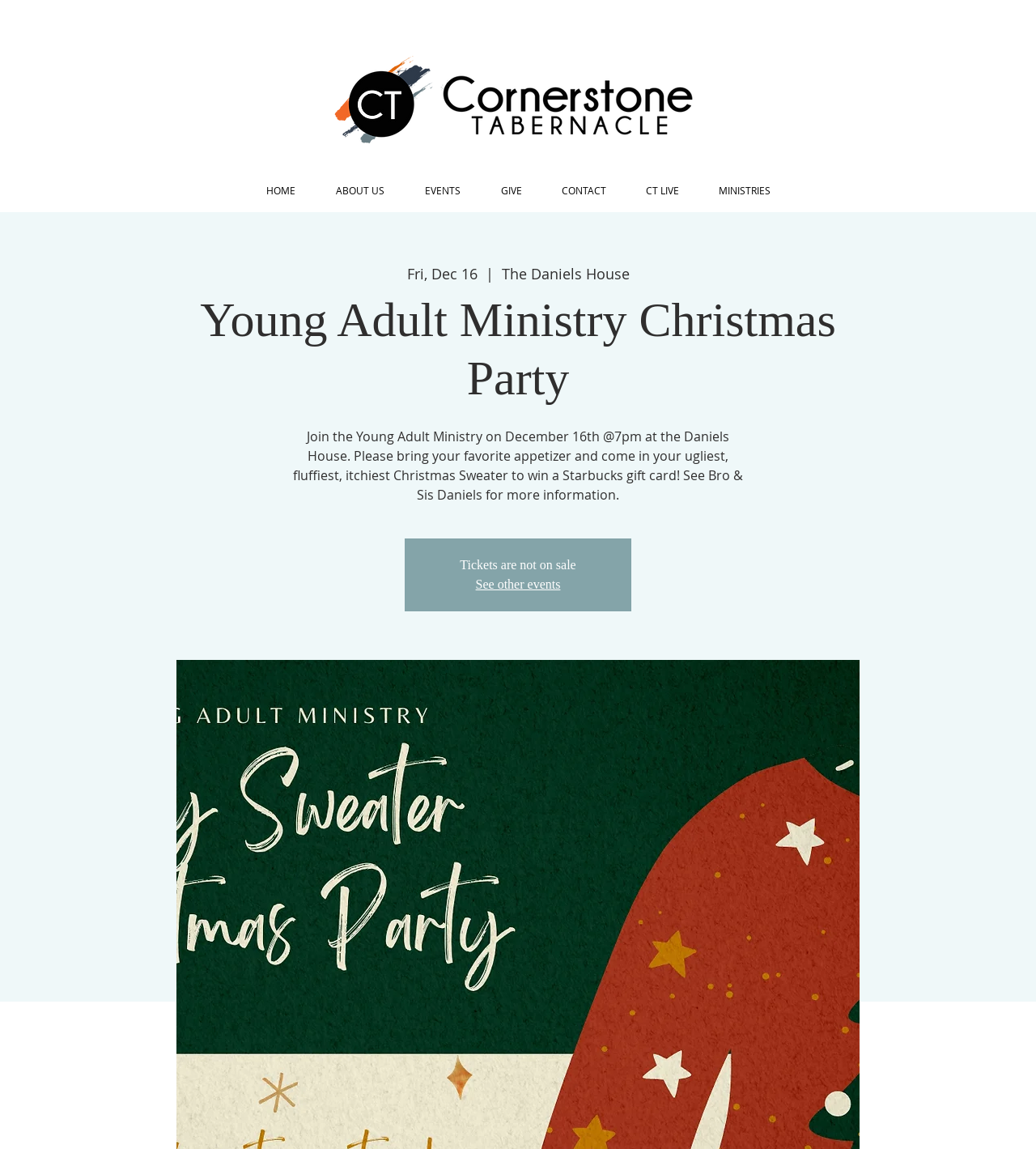Identify the bounding box coordinates of the section that should be clicked to achieve the task described: "View the Young Adult Ministry Christmas Party details".

[0.171, 0.253, 0.829, 0.355]